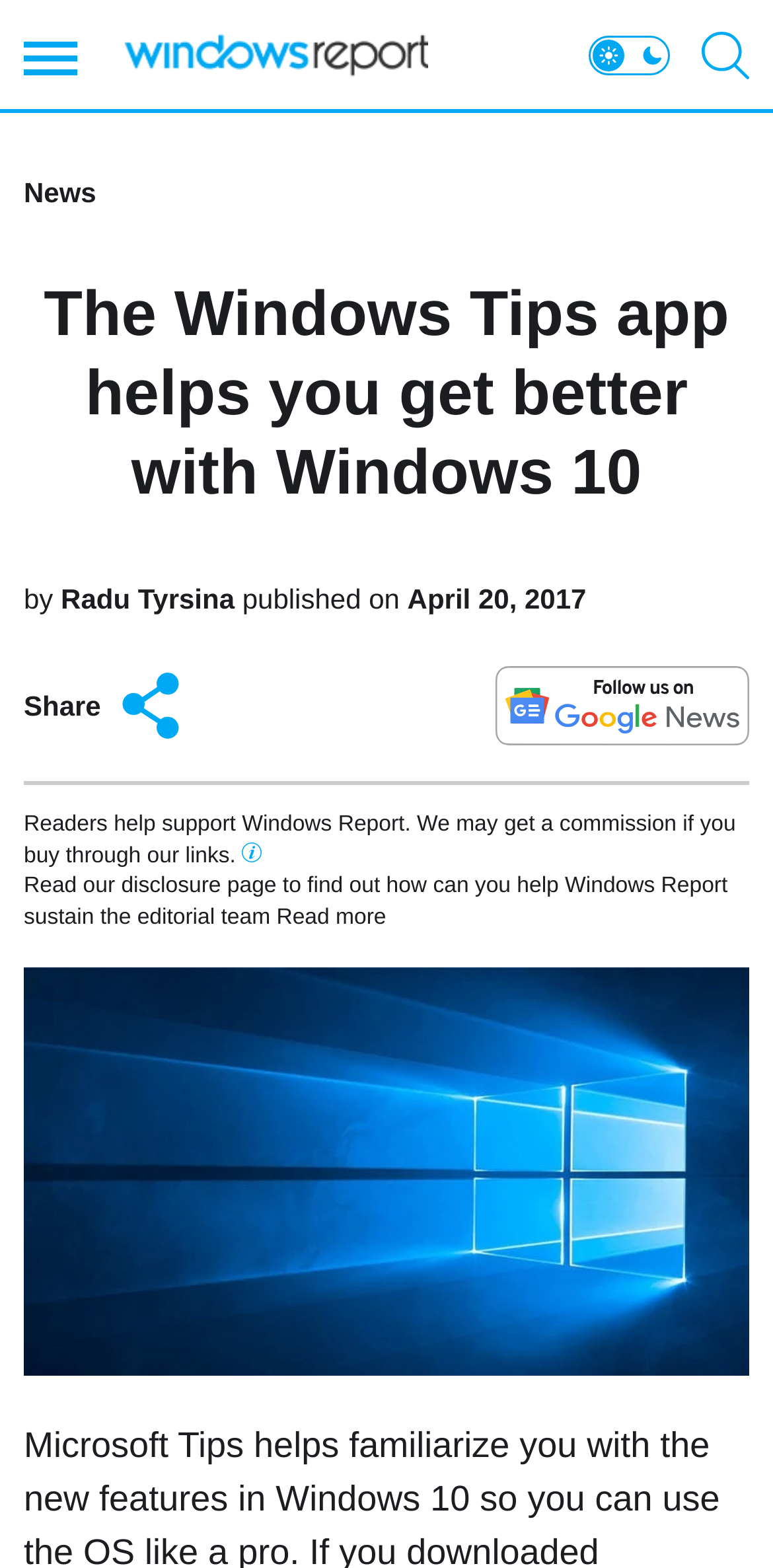Answer succinctly with a single word or phrase:
What is the date of publication of the article?

April 20, 2017